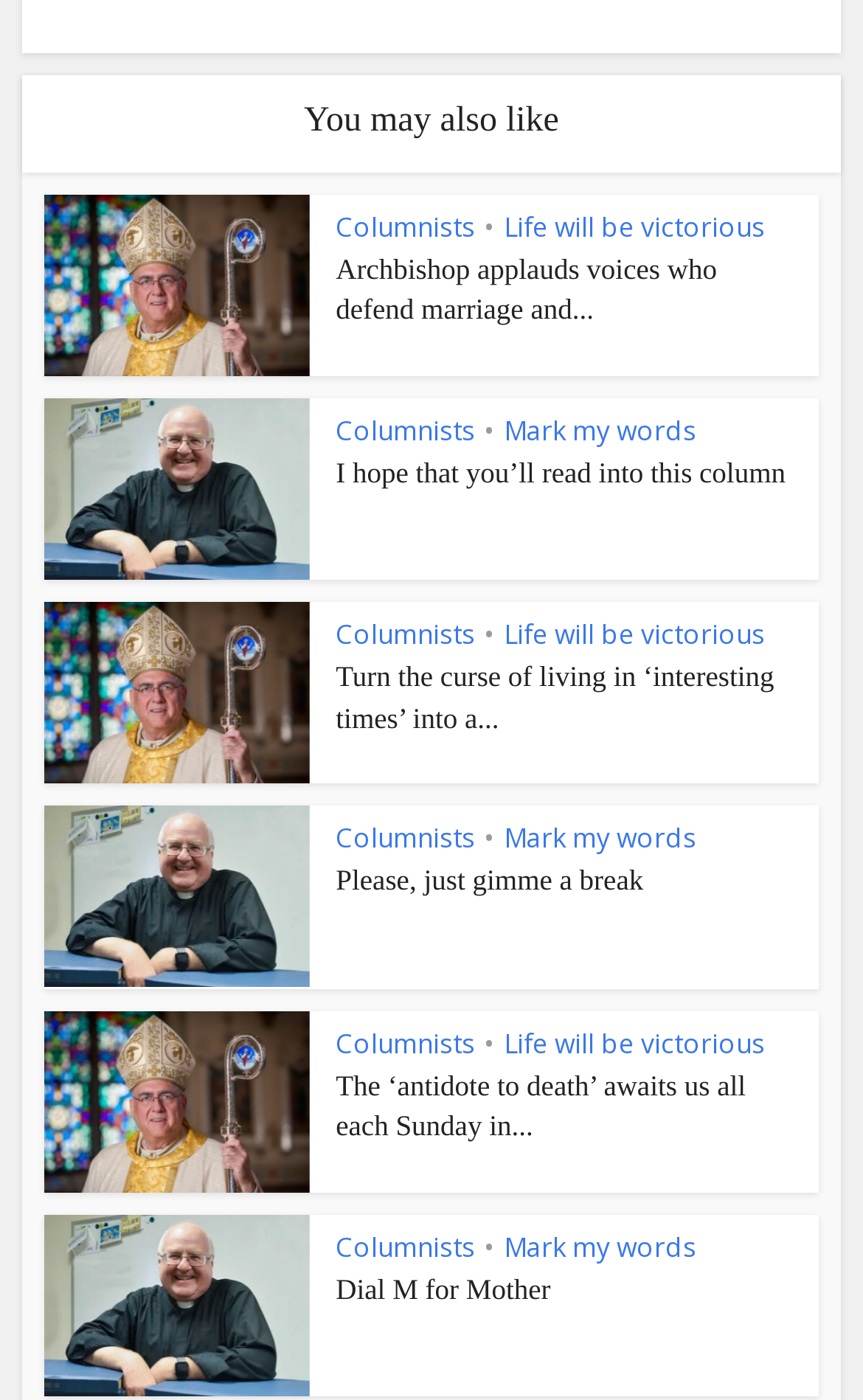Find the bounding box coordinates of the clickable region needed to perform the following instruction: "View the story image". The coordinates should be provided as four float numbers between 0 and 1, i.e., [left, top, right, bottom].

None